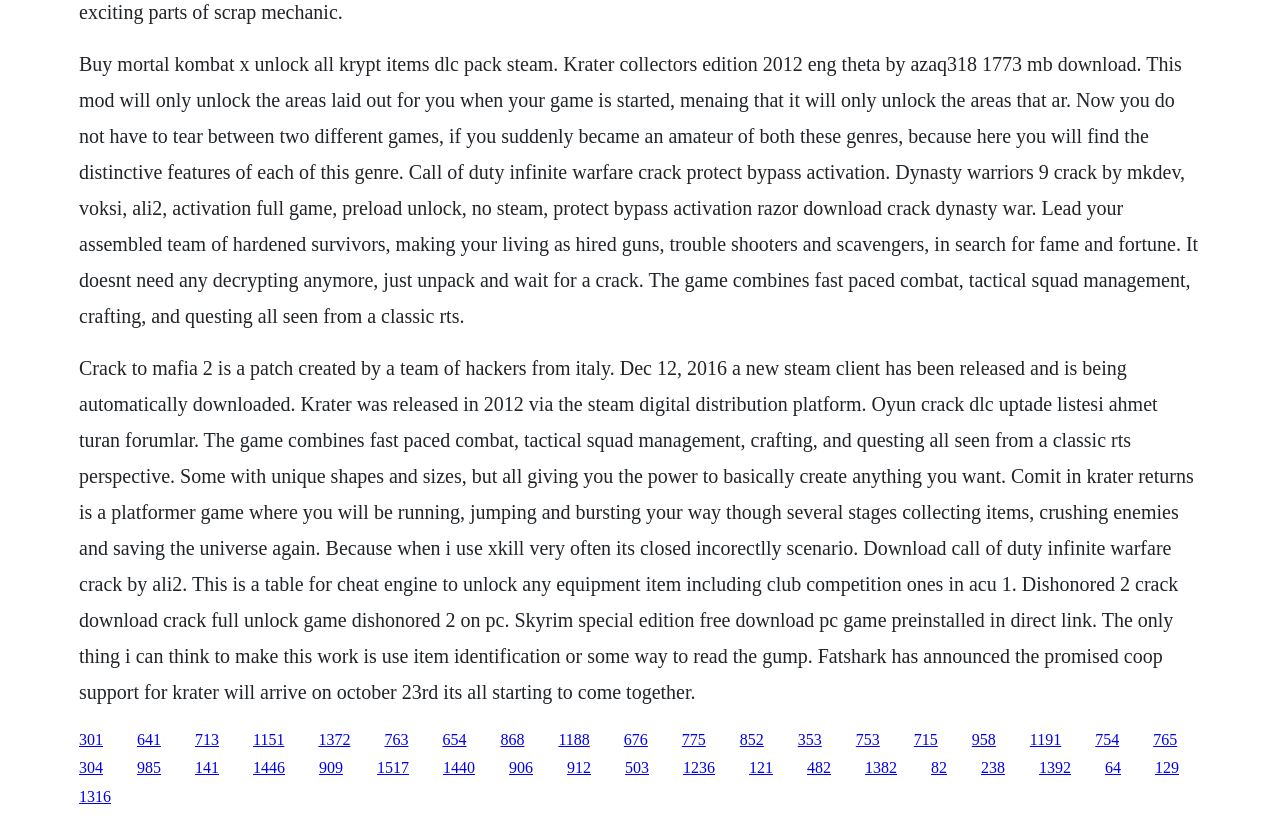Provide the bounding box coordinates for the area that should be clicked to complete the instruction: "Send an email to sales@orenwoodworks.com".

None